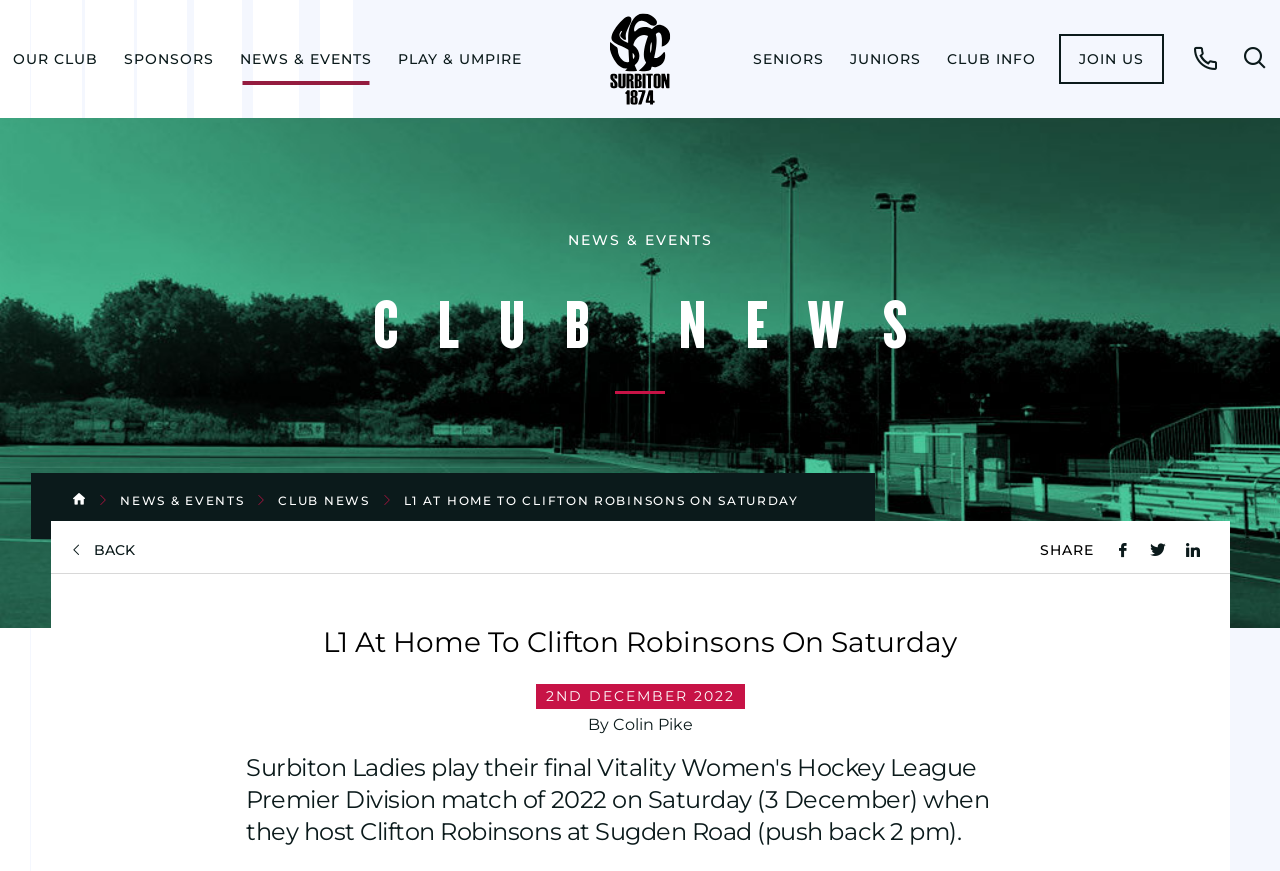Please provide the bounding box coordinates for the element that needs to be clicked to perform the following instruction: "Click on OUR CLUB menu". The coordinates should be given as four float numbers between 0 and 1, i.e., [left, top, right, bottom].

[0.0, 0.0, 0.087, 0.135]